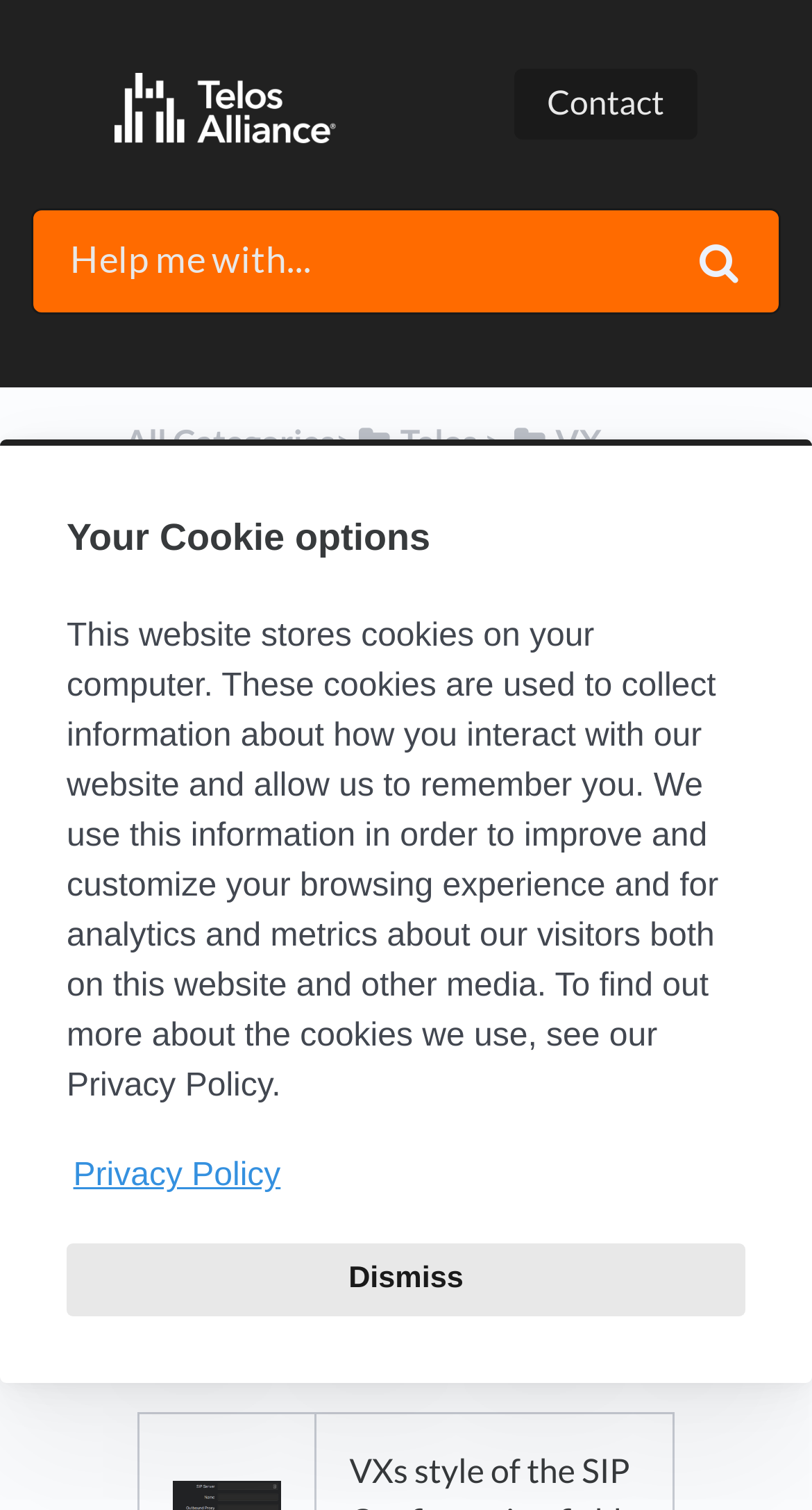Please identify the bounding box coordinates of the area I need to click to accomplish the following instruction: "search for help".

[0.038, 0.138, 0.962, 0.209]